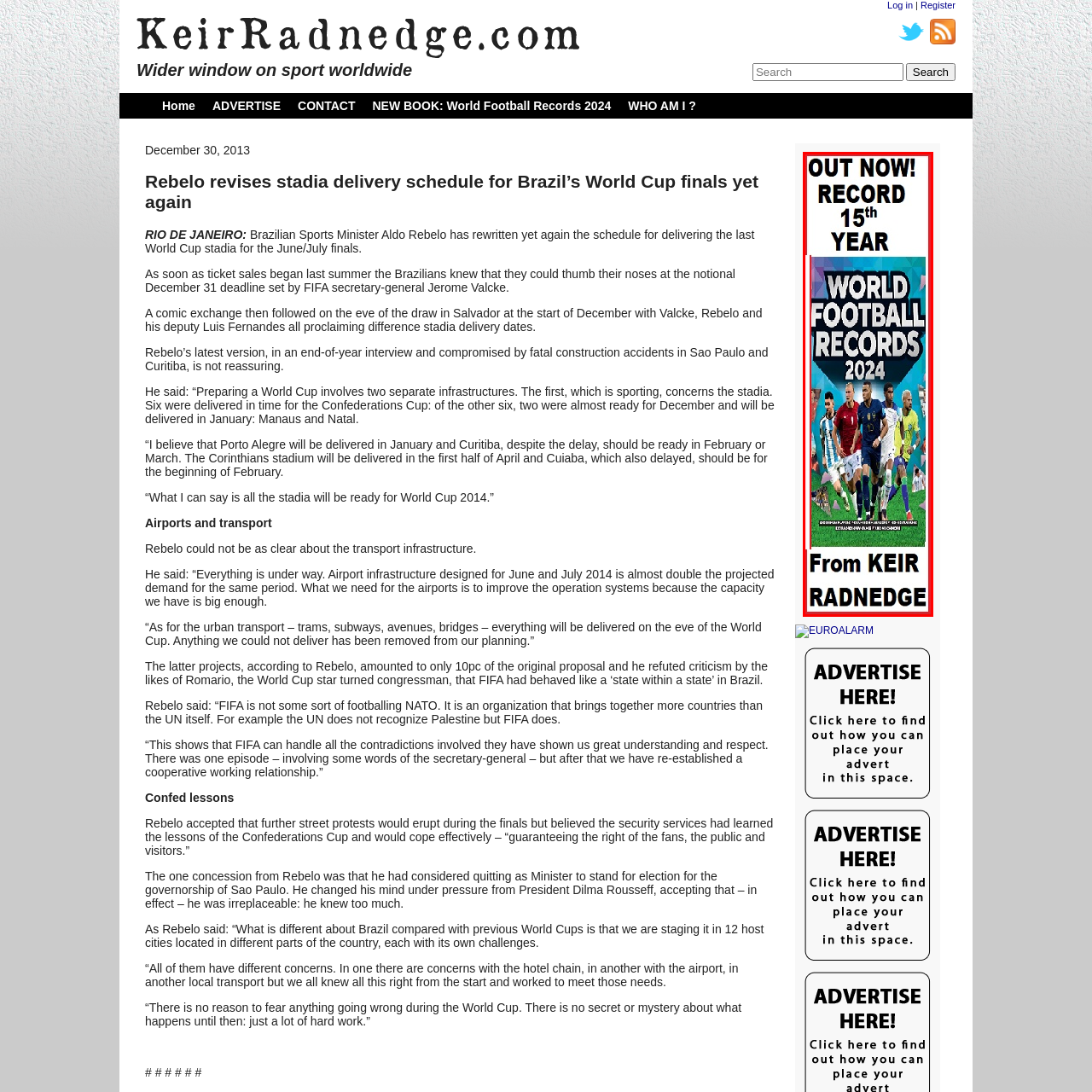Look closely at the image highlighted by the red bounding box and supply a detailed explanation in response to the following question: What is the significance of the 'OUT NOW! RECORD 15th YEAR' text?

The bold text 'OUT NOW! RECORD 15th YEAR' at the top of the cover draws attention to the significance of this milestone, indicating that the 'WORLD FOOTBALL RECORDS 2024' is celebrating its 15th year of publication, making it a notable achievement in the world of football.